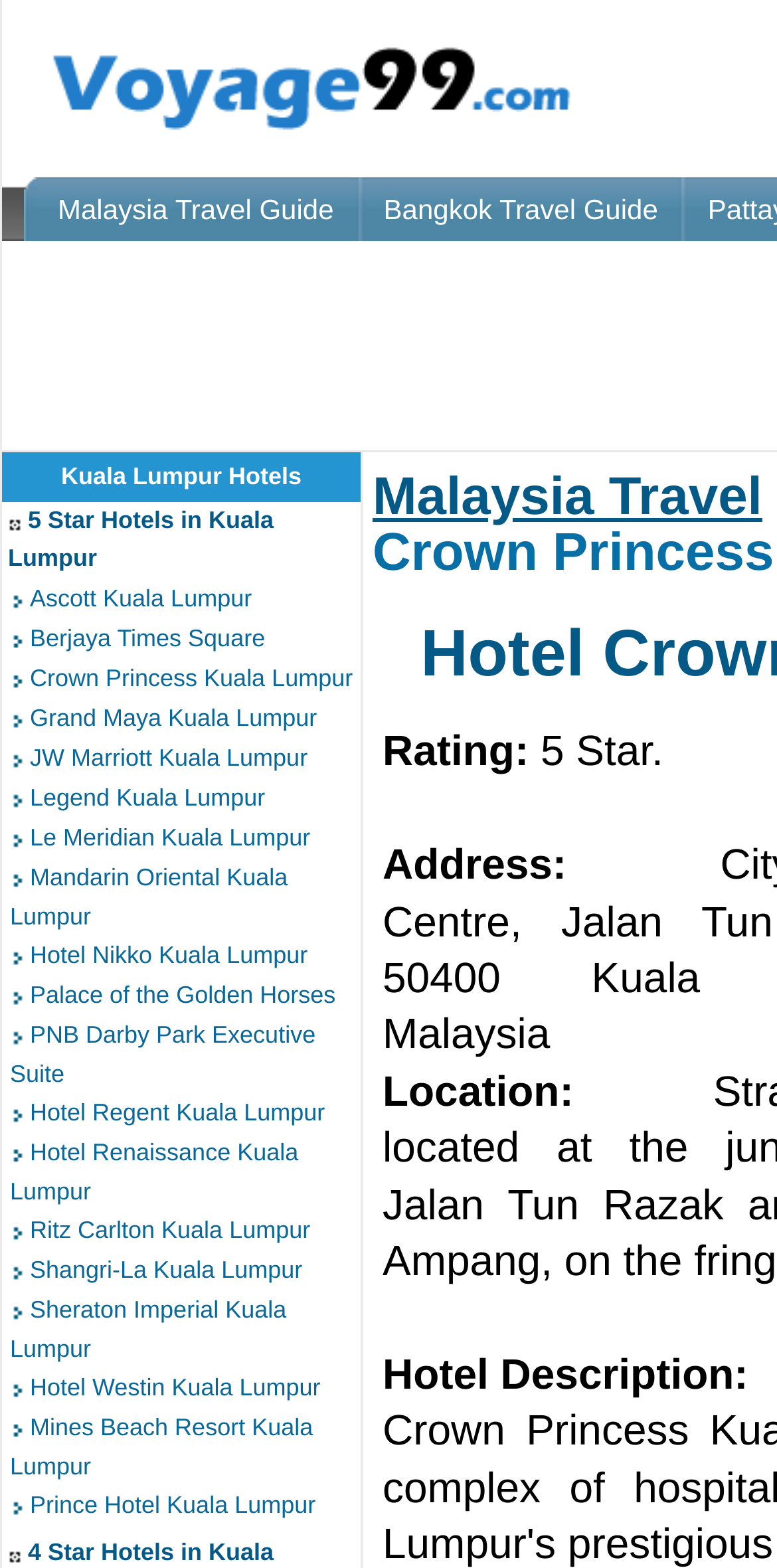Please determine the bounding box coordinates for the element that should be clicked to follow these instructions: "Check Rating".

[0.492, 0.464, 0.681, 0.495]